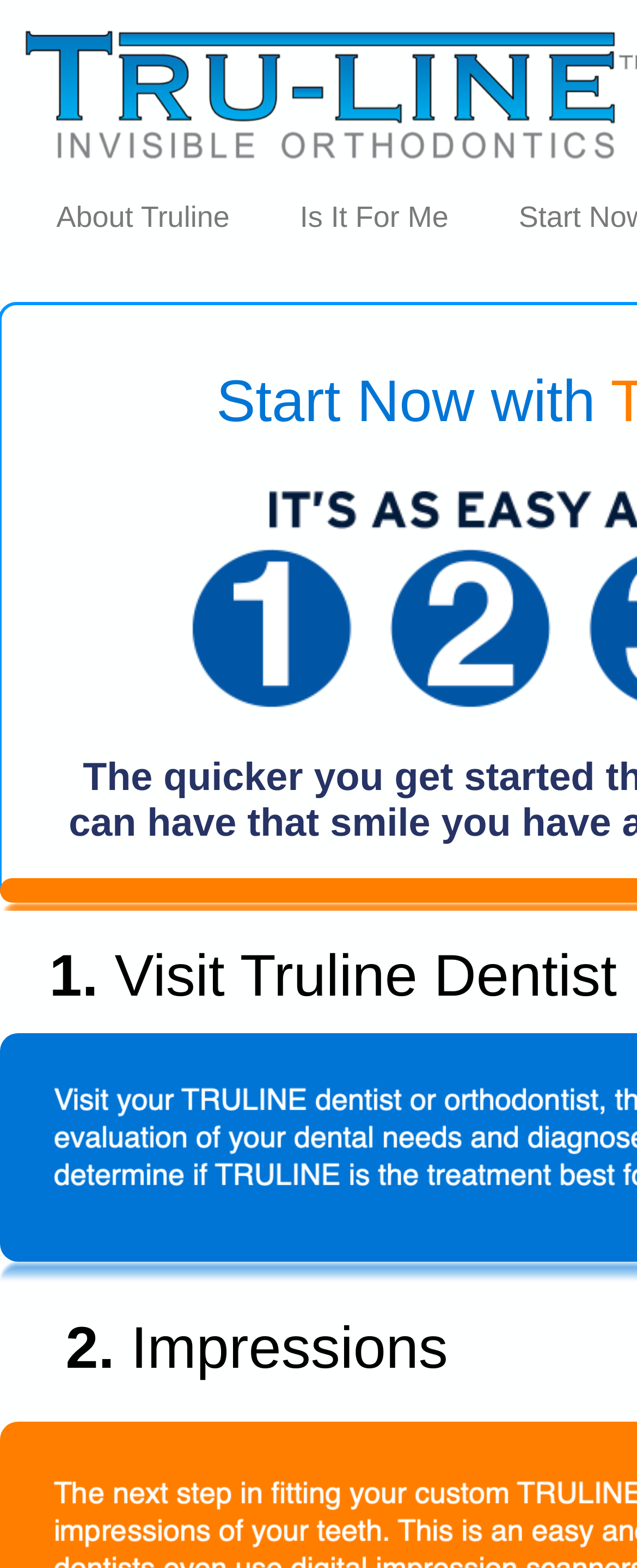What is the position of the 'Start Now with' text? Examine the screenshot and reply using just one word or a brief phrase.

Middle of the page